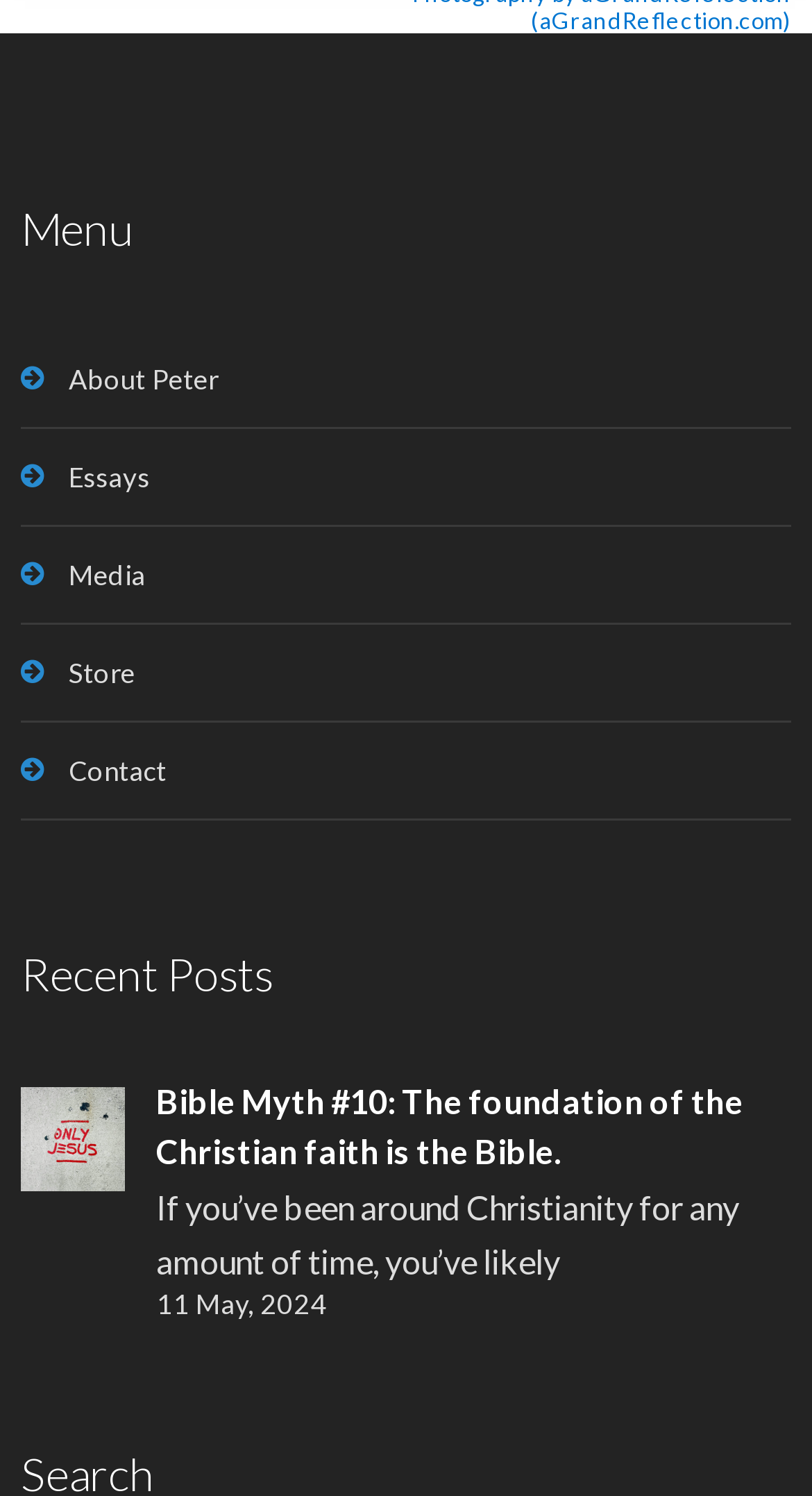From the image, can you give a detailed response to the question below:
How many links are under the 'Menu' heading?

Under the 'Menu' heading, there are five links: 'About Peter', 'Essays', 'Media', 'Store', and 'Contact'. Therefore, there are five links under the 'Menu' heading.